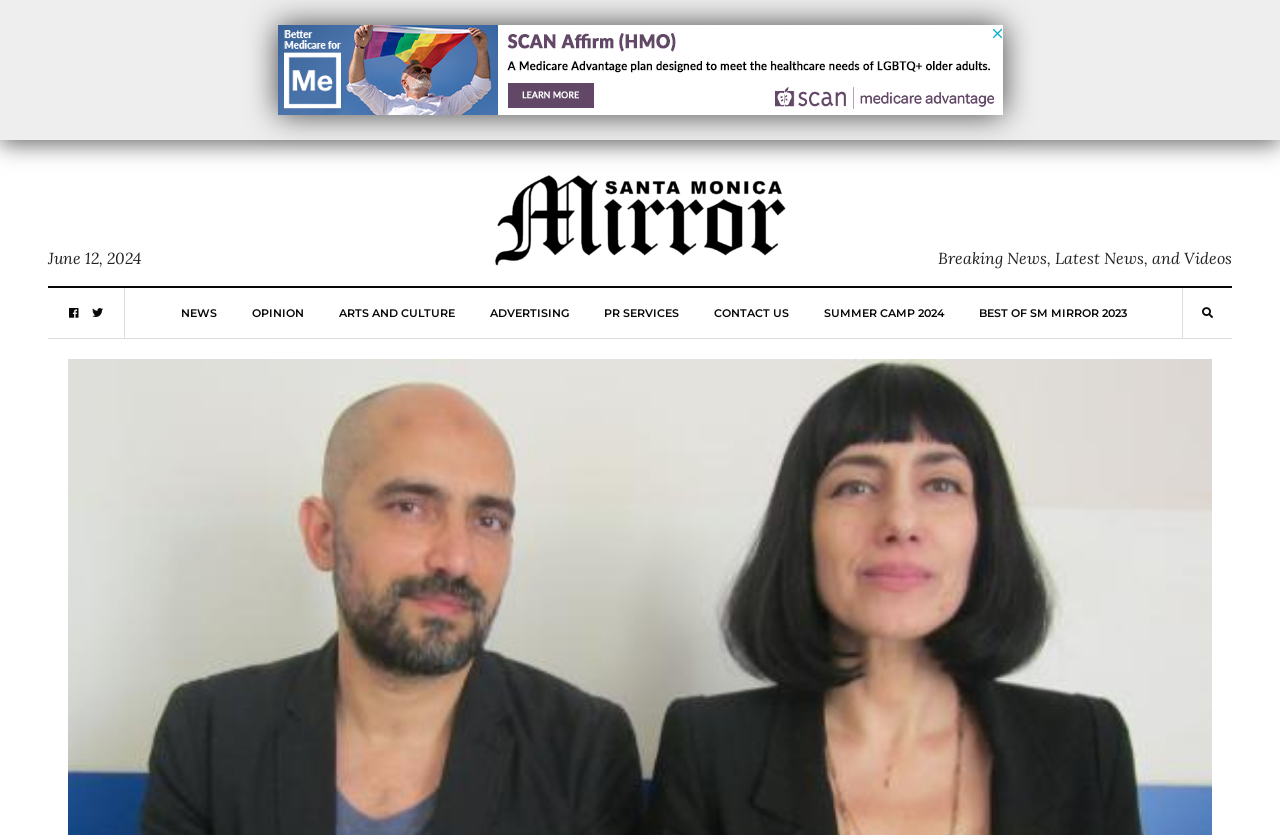Provide the bounding box coordinates of the UI element this sentence describes: "Document".

None